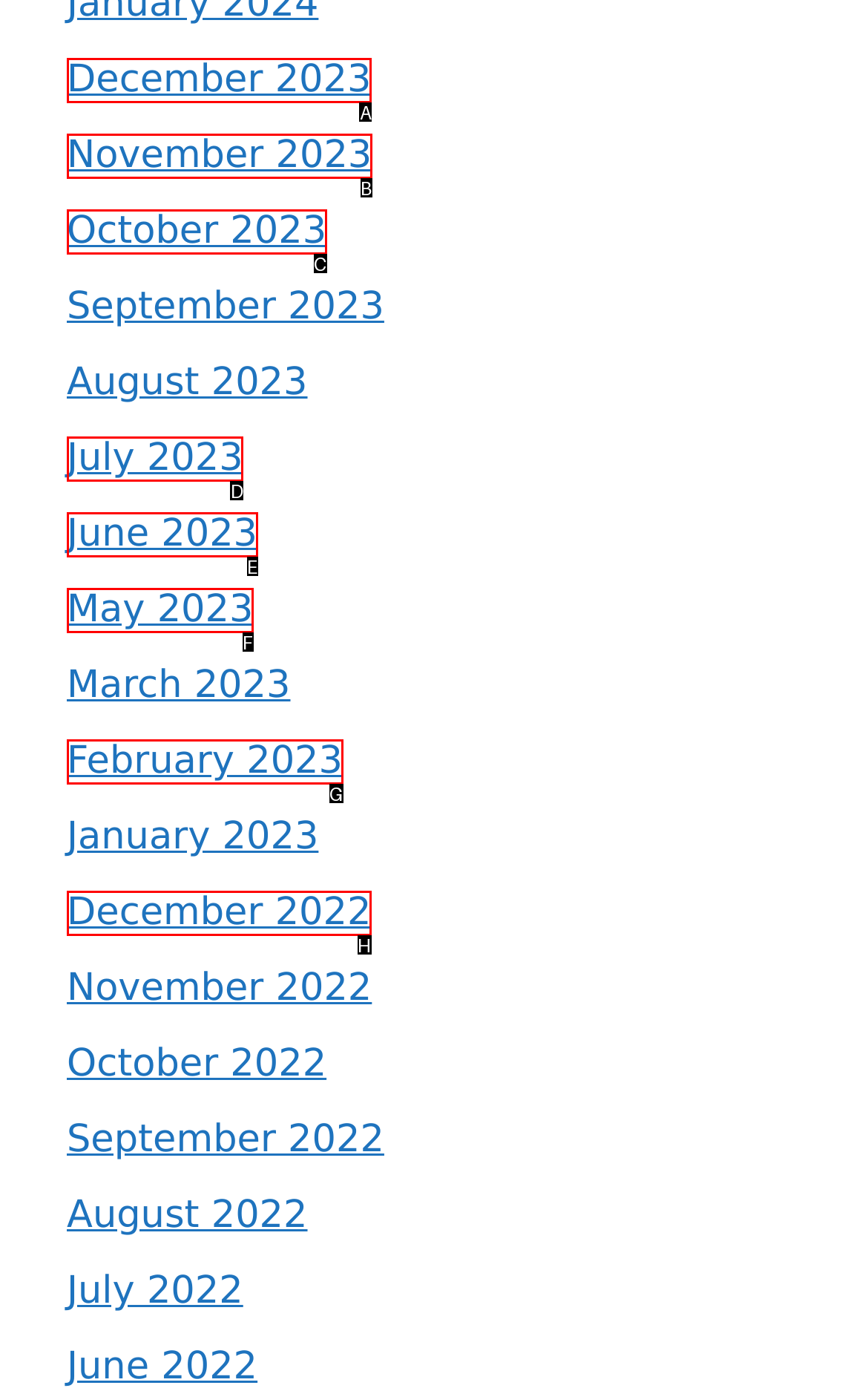Choose the HTML element you need to click to achieve the following task: View December 2023
Respond with the letter of the selected option from the given choices directly.

A